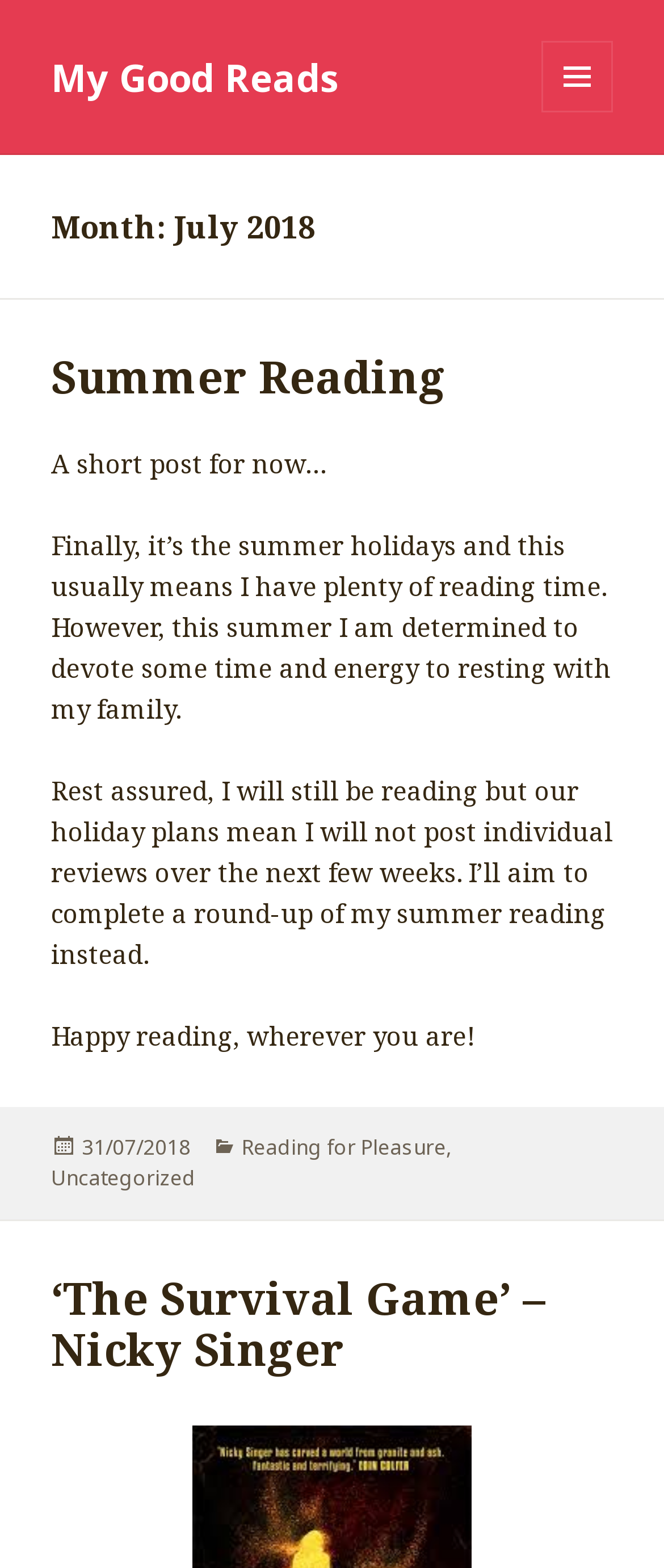What is the month mentioned in the heading?
Please look at the screenshot and answer in one word or a short phrase.

July 2018